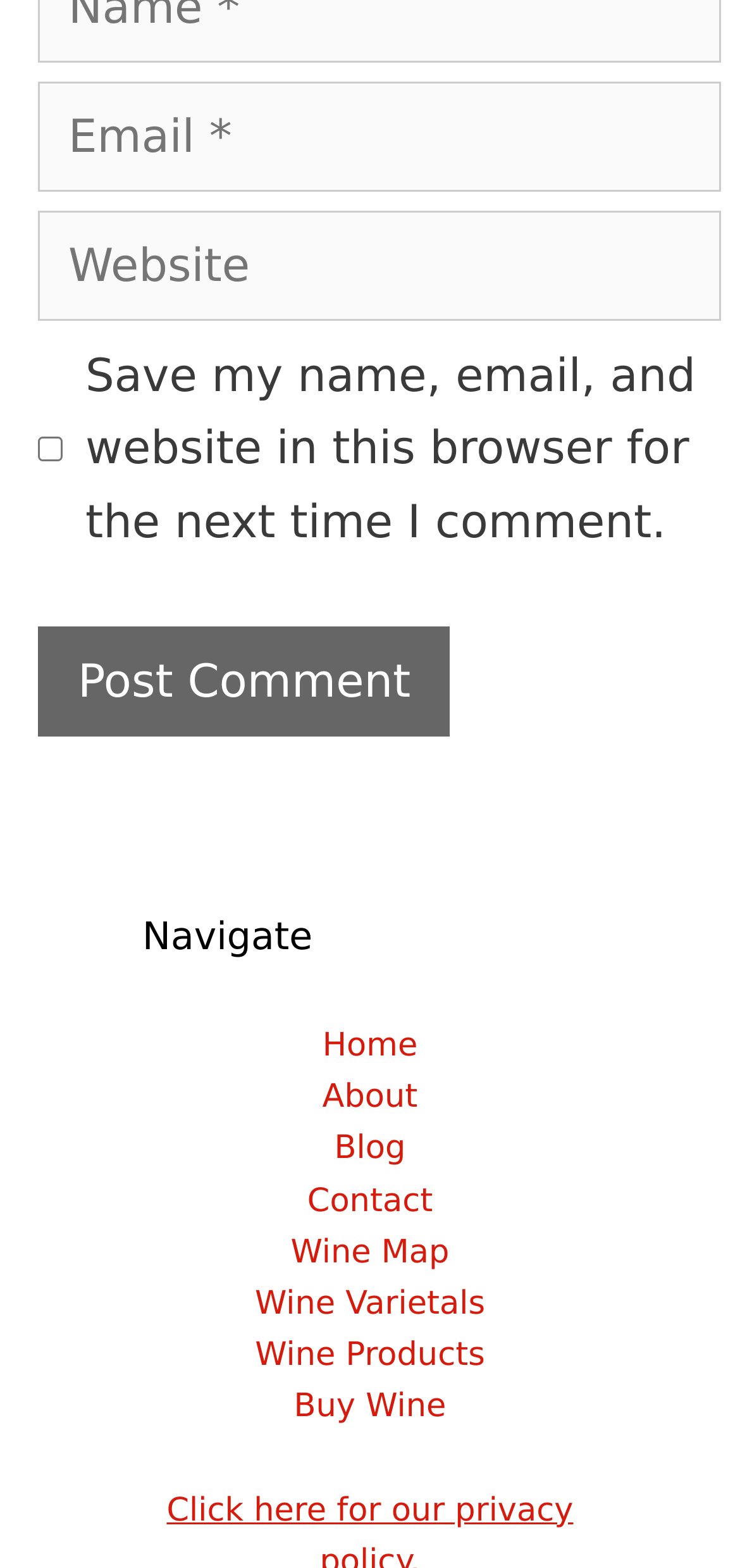Provide your answer in one word or a succinct phrase for the question: 
What is the purpose of the checkbox?

Save comment info